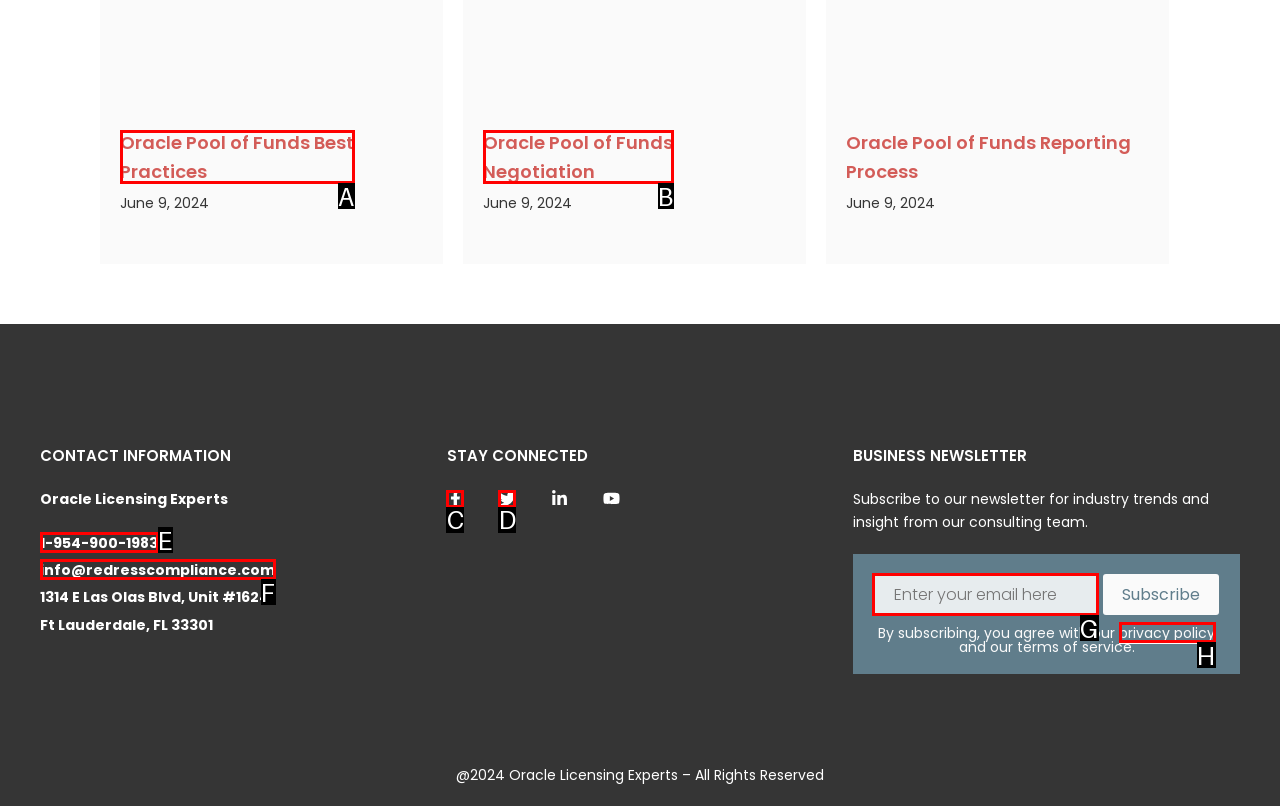Tell me which one HTML element I should click to complete this task: Enter your email address Answer with the option's letter from the given choices directly.

G